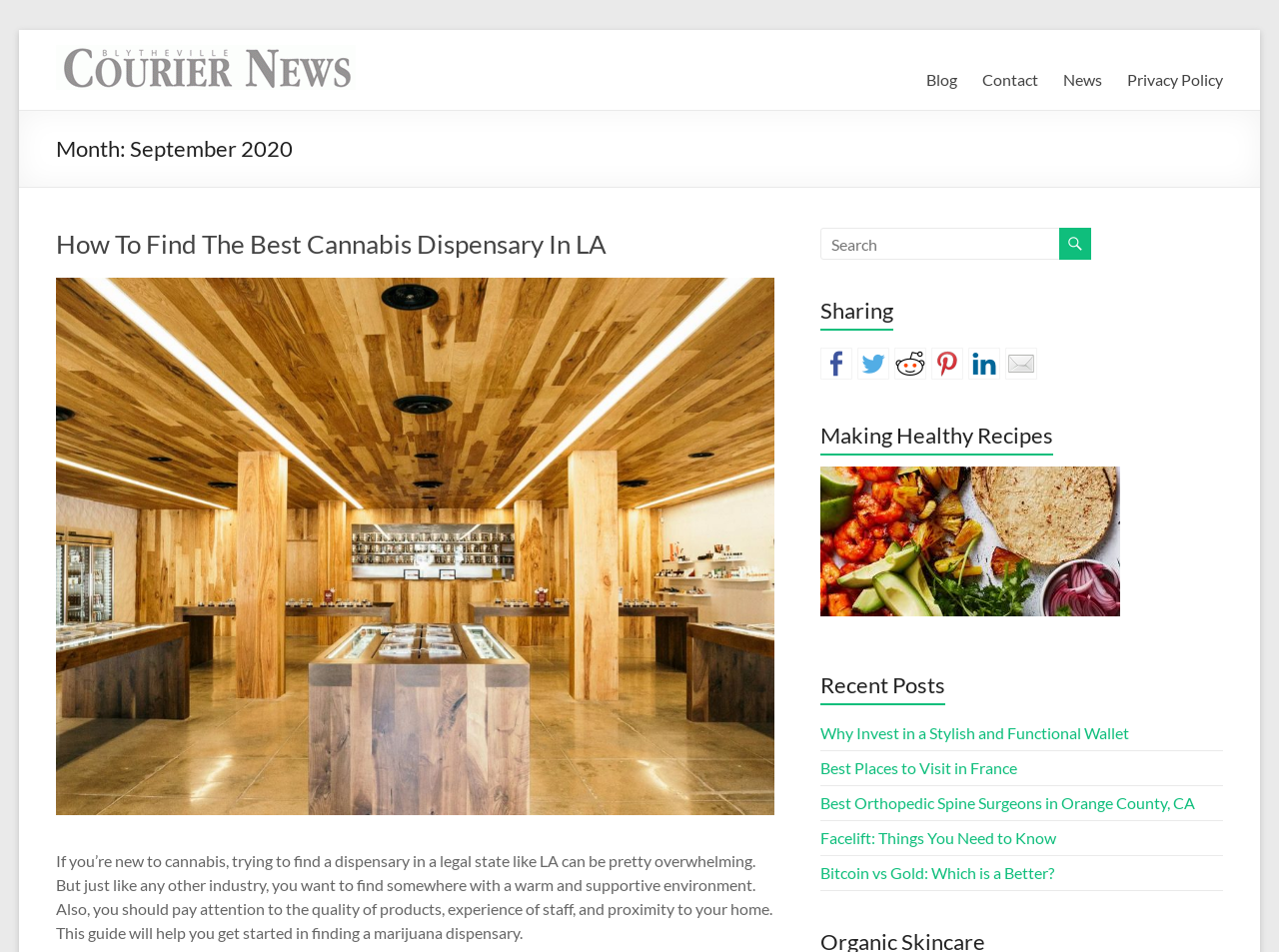What is the title of the last article in the 'Recent Posts' section?
Answer with a single word or phrase, using the screenshot for reference.

Bitcoin vs Gold